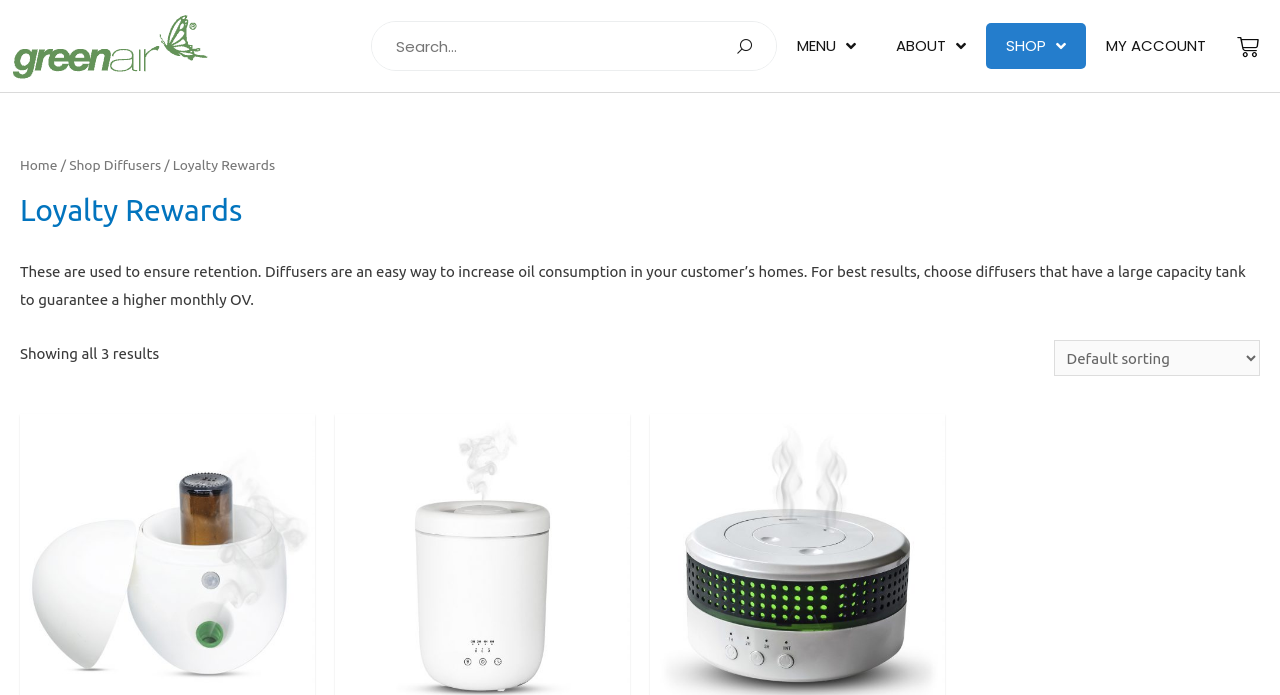How many results are shown?
Please provide a single word or phrase as your answer based on the screenshot.

3